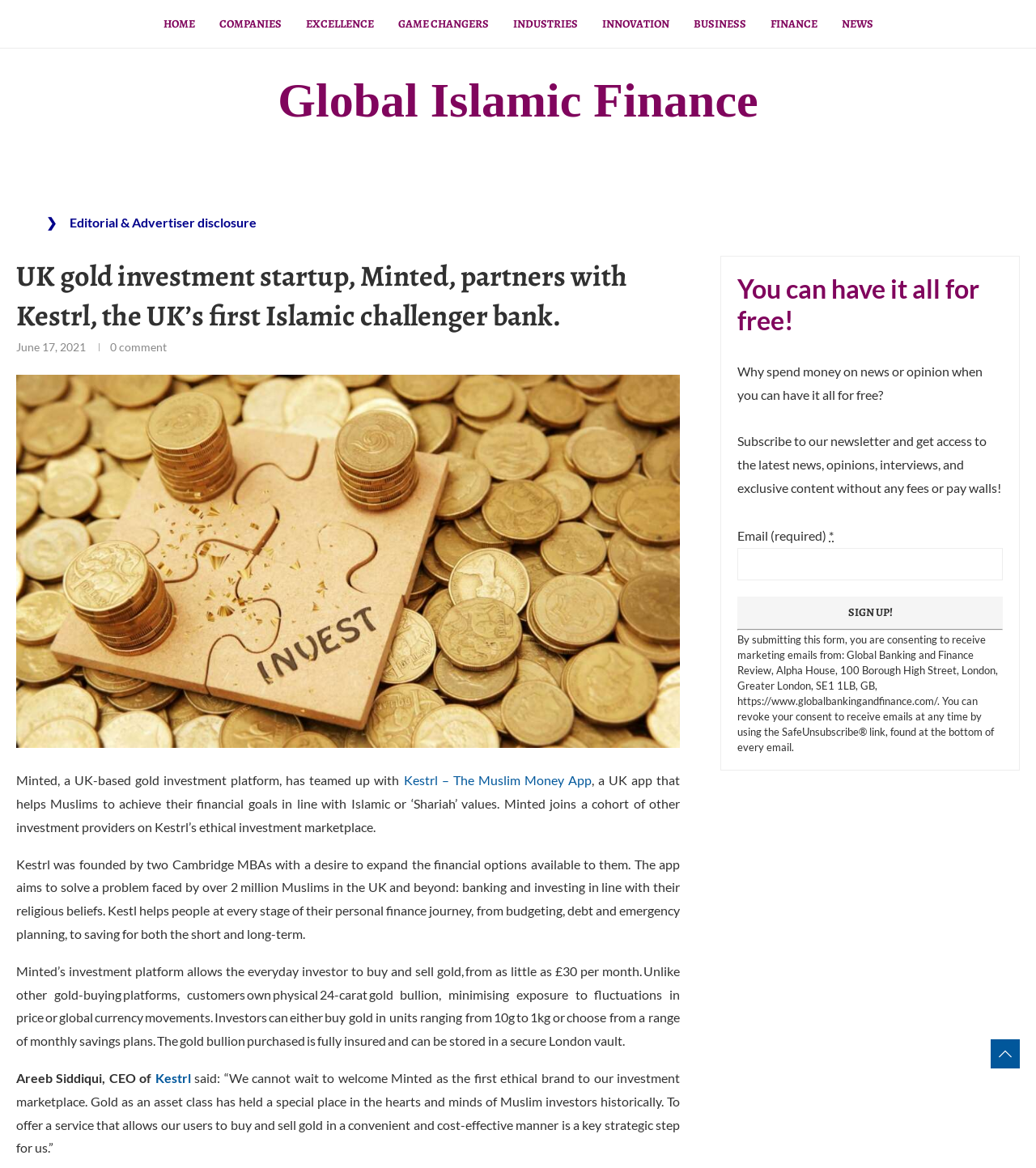Bounding box coordinates are specified in the format (top-left x, top-left y, bottom-right x, bottom-right y). All values are floating point numbers bounded between 0 and 1. Please provide the bounding box coordinate of the region this sentence describes: Global Islamic Finance

[0.0, 0.062, 1.0, 0.11]